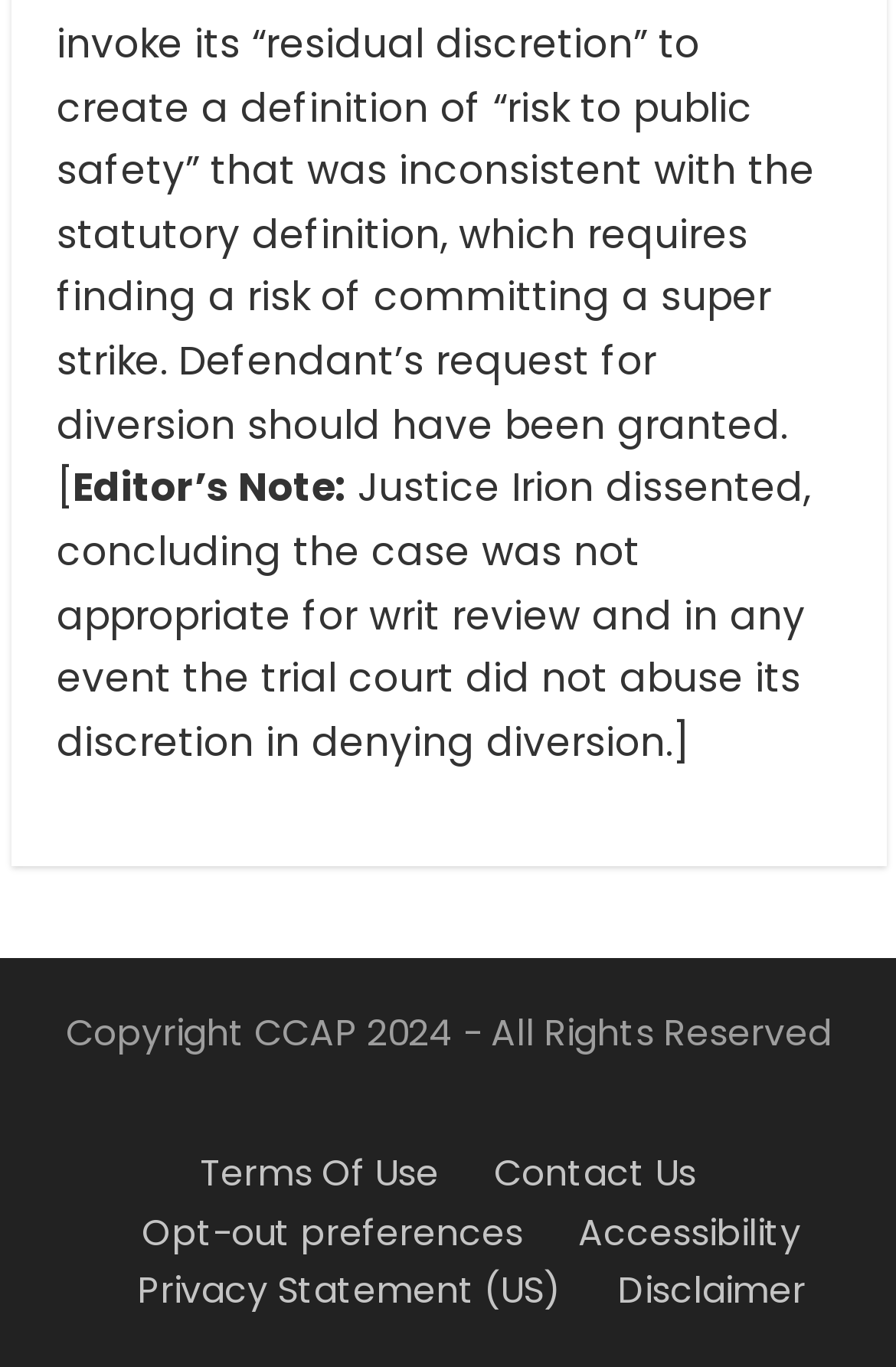How many links are in the footer menu?
Answer with a single word or short phrase according to what you see in the image.

6